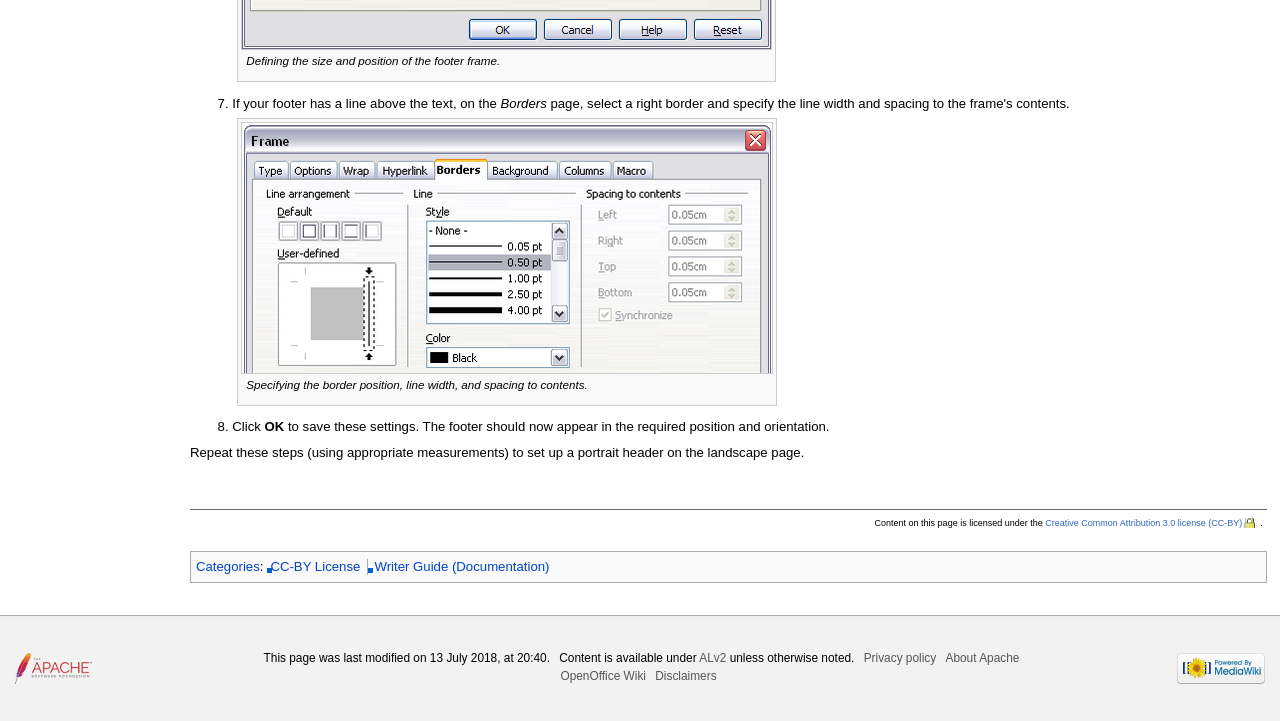Please identify the bounding box coordinates of the region to click in order to complete the given instruction: "Visit ALv2". The coordinates should be four float numbers between 0 and 1, i.e., [left, top, right, bottom].

[0.012, 0.917, 0.08, 0.936]